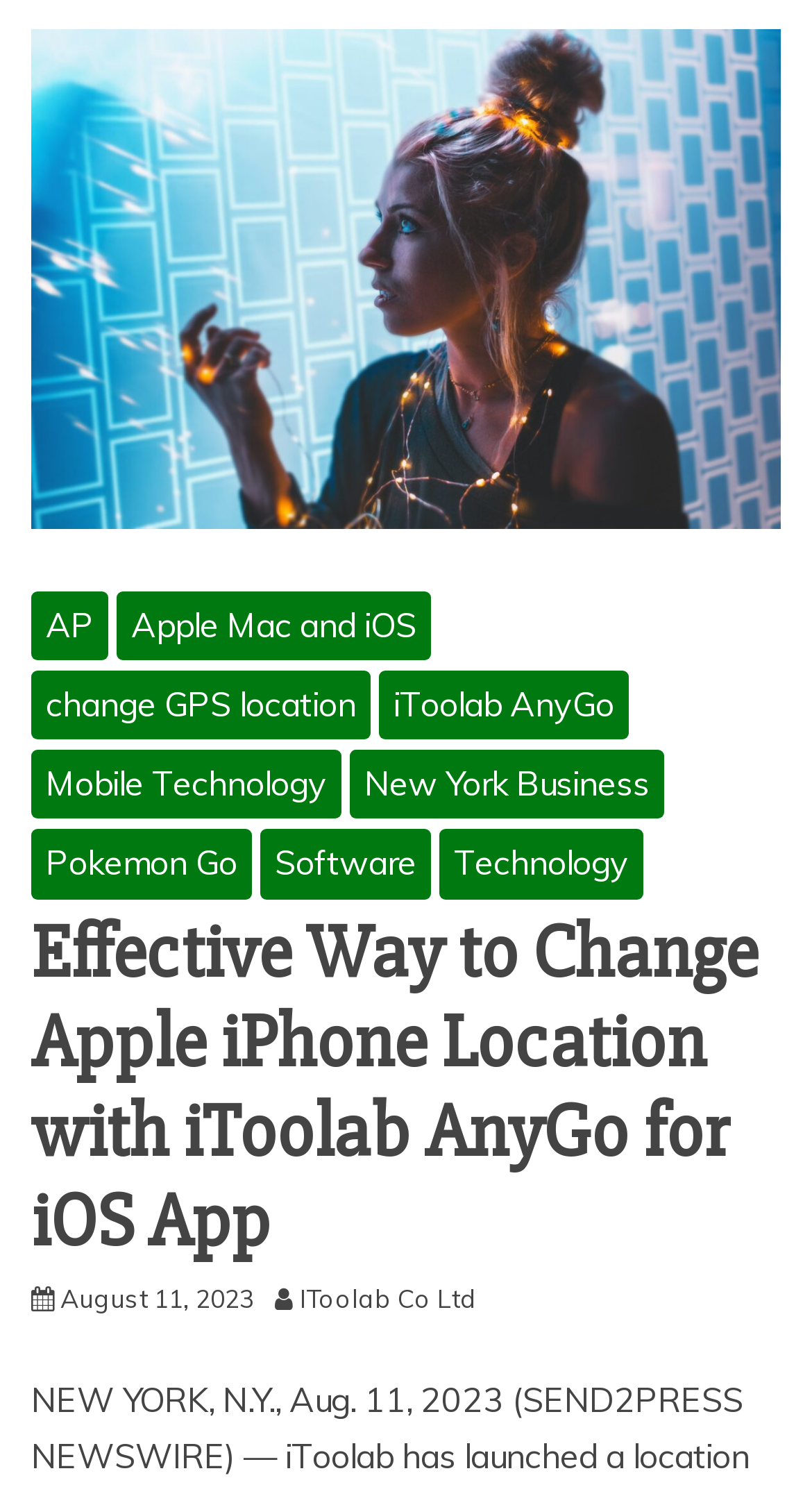Locate the bounding box coordinates of the area to click to fulfill this instruction: "Visit the website of IToolab Co Ltd". The bounding box should be presented as four float numbers between 0 and 1, in the order [left, top, right, bottom].

[0.369, 0.858, 0.613, 0.879]